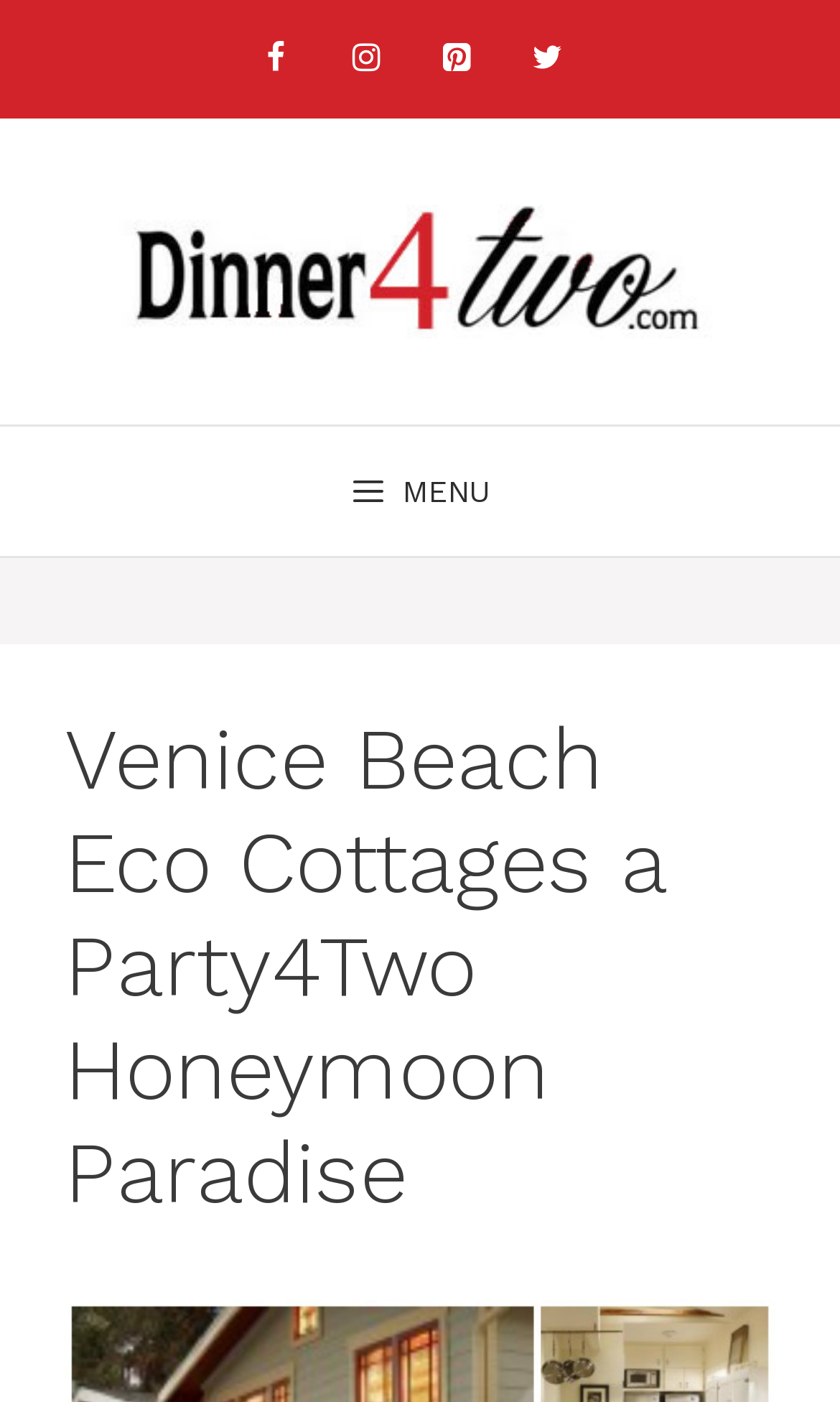Please answer the following question as detailed as possible based on the image: 
What is the name of the dinner package?

I found the answer by looking at the banner section of the webpage, which contains a link with the text 'Dinner 4 Two'. This is the name of the dinner package.